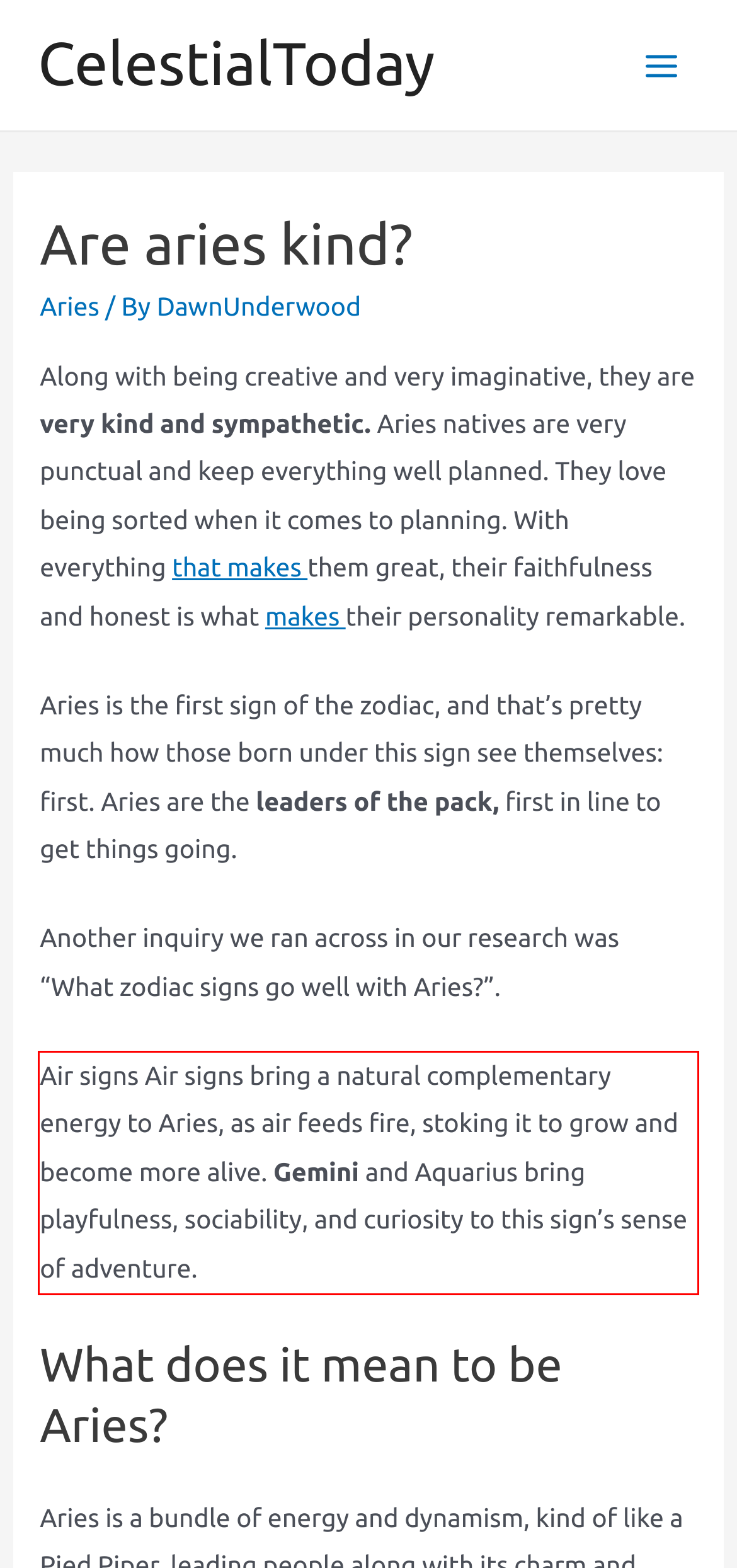View the screenshot of the webpage and identify the UI element surrounded by a red bounding box. Extract the text contained within this red bounding box.

Air signs Air signs bring a natural complementary energy to Aries, as air feeds fire, stoking it to grow and become more alive. Gemini and Aquarius bring playfulness, sociability, and curiosity to this sign’s sense of adventure.